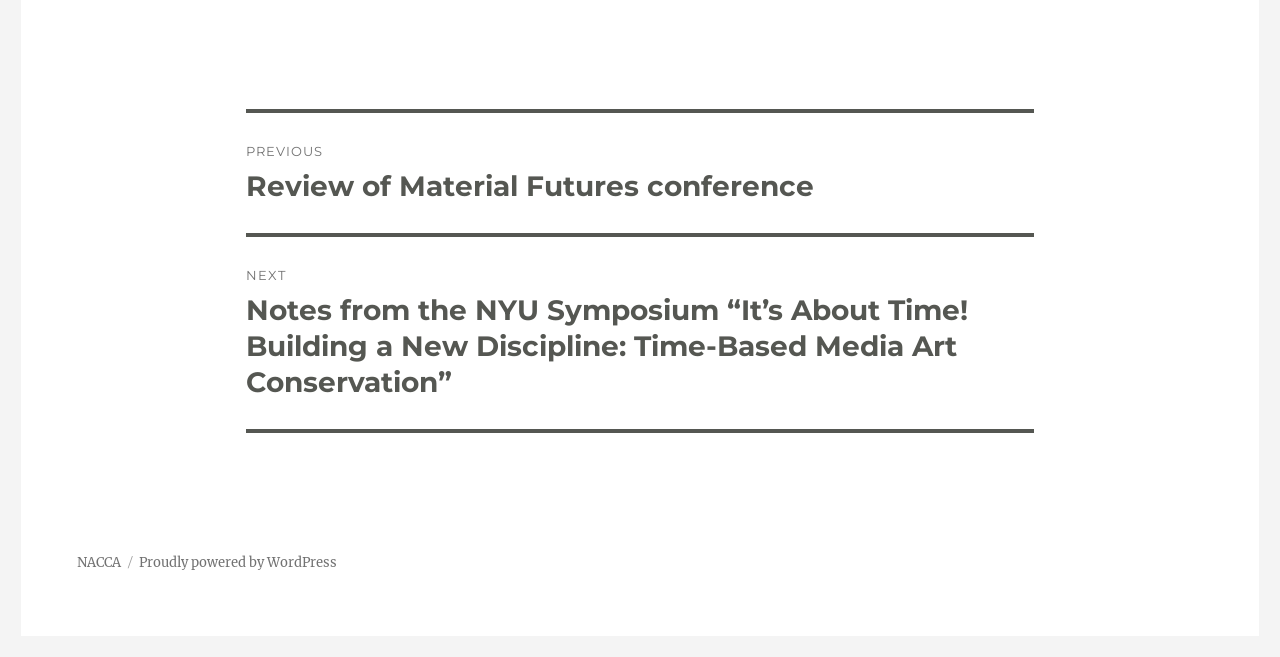Identify the bounding box for the element characterized by the following description: "NACCA".

[0.06, 0.844, 0.095, 0.869]